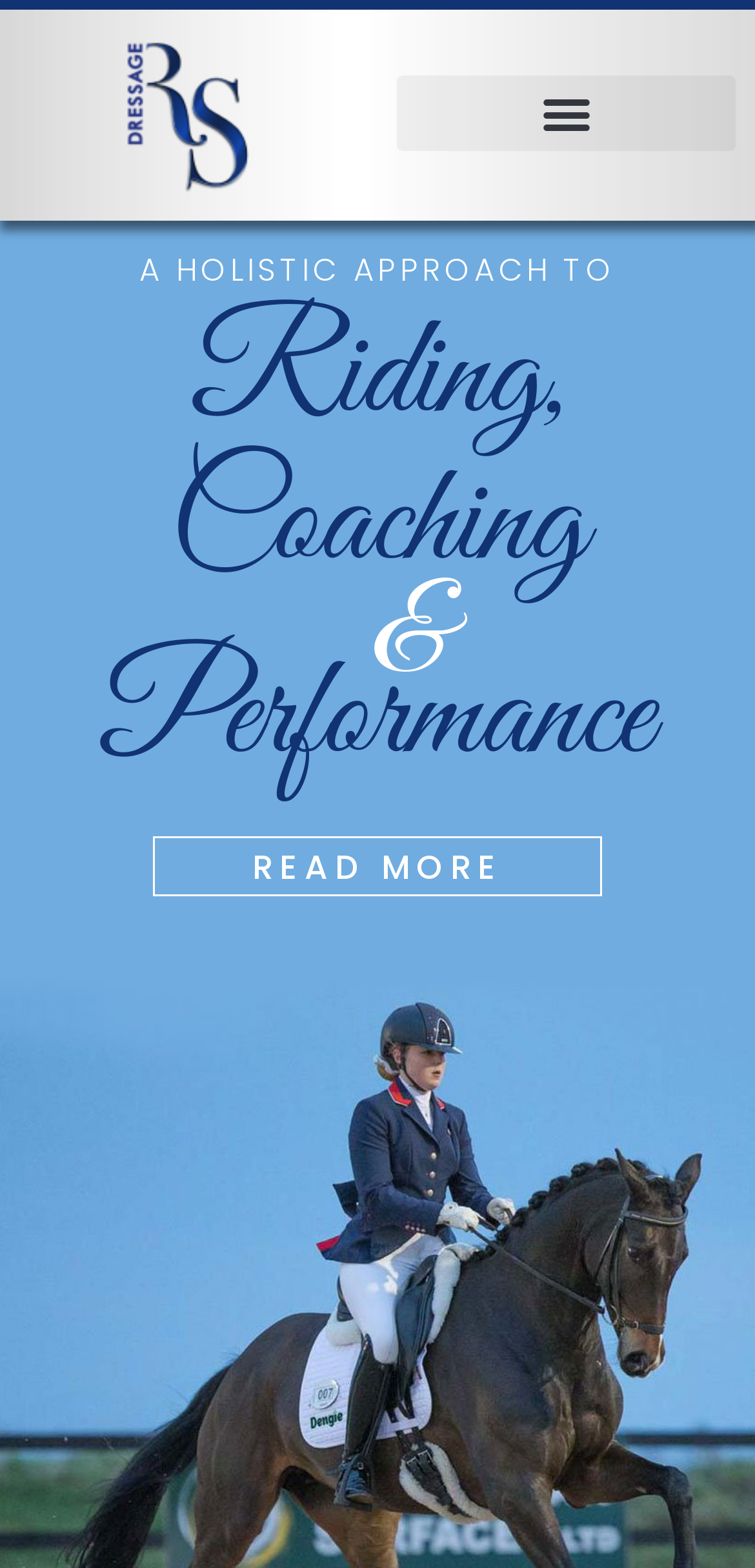What type of training is offered on the website?
Answer with a single word or phrase by referring to the visual content.

Bespoke dressage training